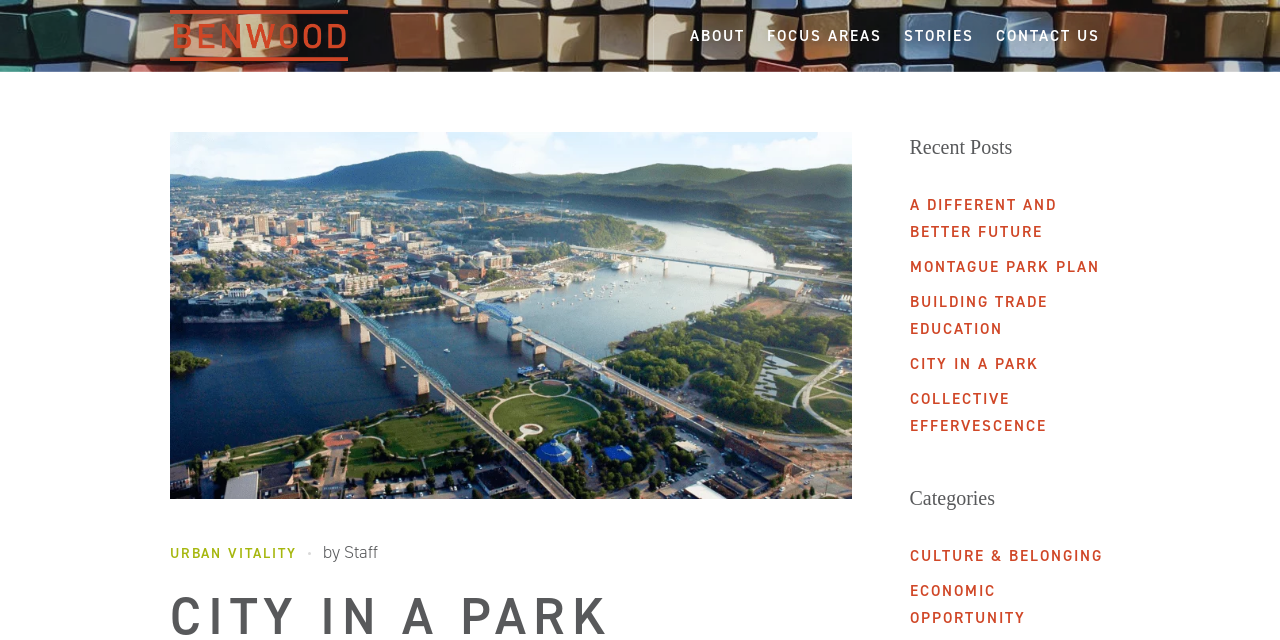Please provide a comprehensive response to the question below by analyzing the image: 
What is the title of the first recent post?

The webpage has a section titled 'Recent Posts' which lists several links. The first link is titled 'A DIFFERENT AND BETTER FUTURE'.